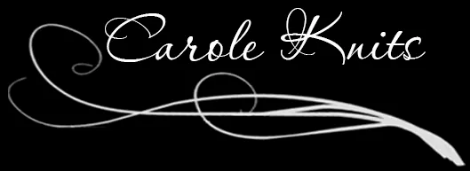Explain the image in a detailed way.

The image features the elegant logo of "Carole Knits," a blog dedicated to knitting and crafting. The design showcases the words "Carole Knits" in a stylized, cursive font, emphasizing a craft-focused aesthetic. Below the text, a thin, swirling line adds a decorative touch, enhancing the overall visual appeal of the logo. The backdrop is a subtle black, which contrasts well with the white text, ensuring clarity and sophistication. This logo embodies the creative spirit of the blog and serves as a welcoming signpost for visitors exploring knitting ideas and inspirations.